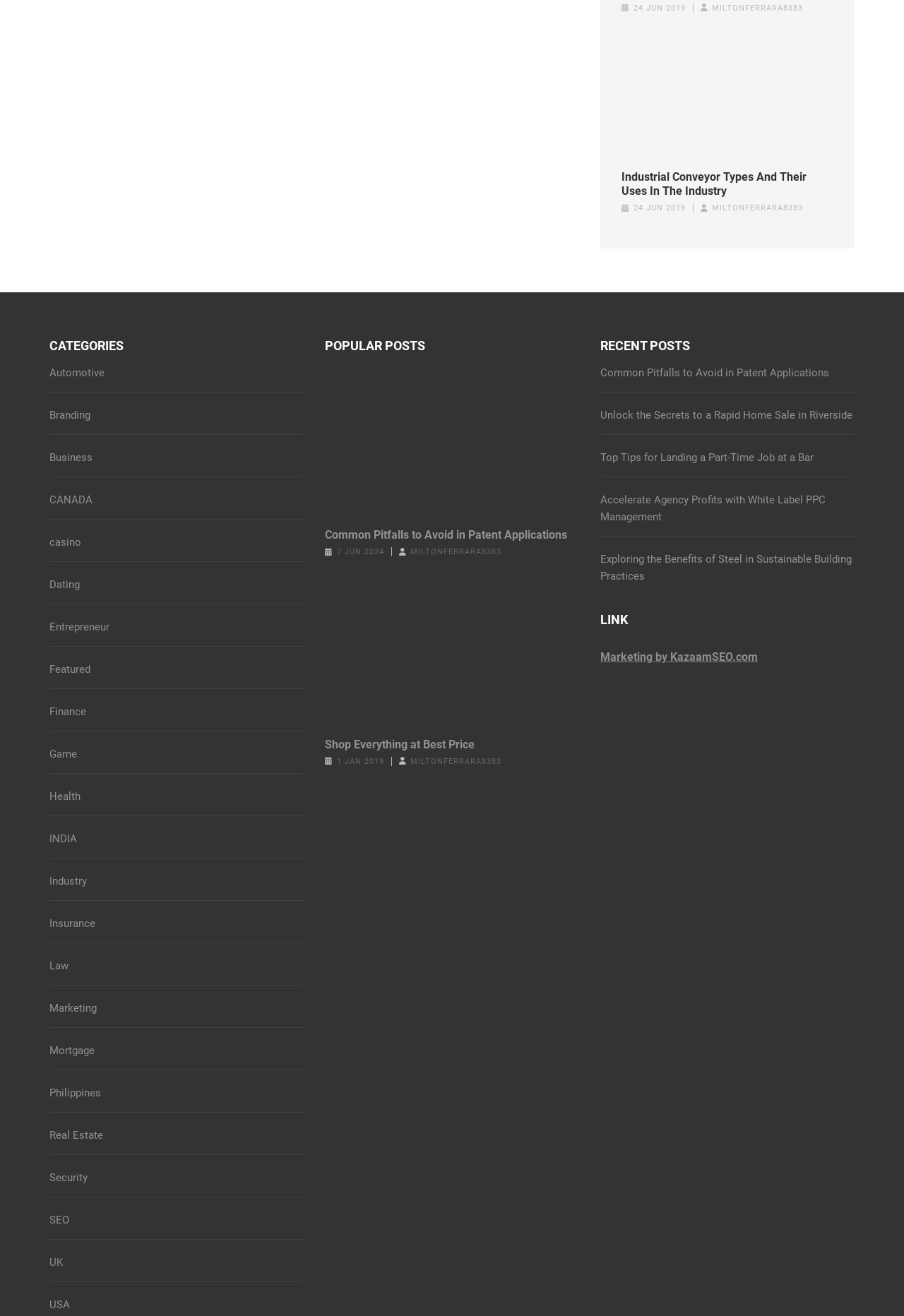How many recent posts are listed?
Kindly offer a detailed explanation using the data available in the image.

I counted the number of links under the heading 'RECENT POSTS' and found five links, which suggests that there are five recent posts listed.